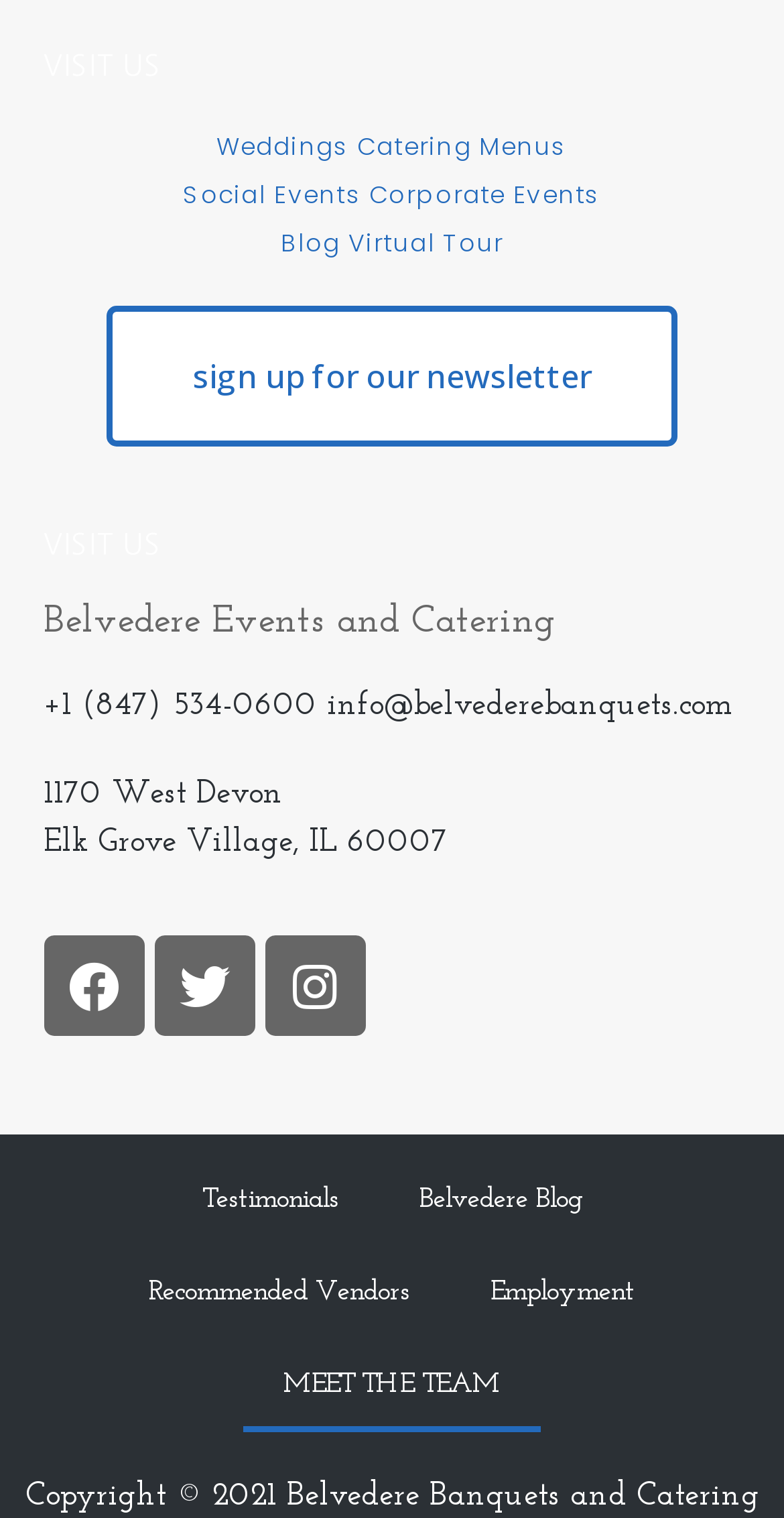Give a one-word or short phrase answer to this question: 
What is the phone number of Belvedere Events and Catering?

+1 (847) 534-0600